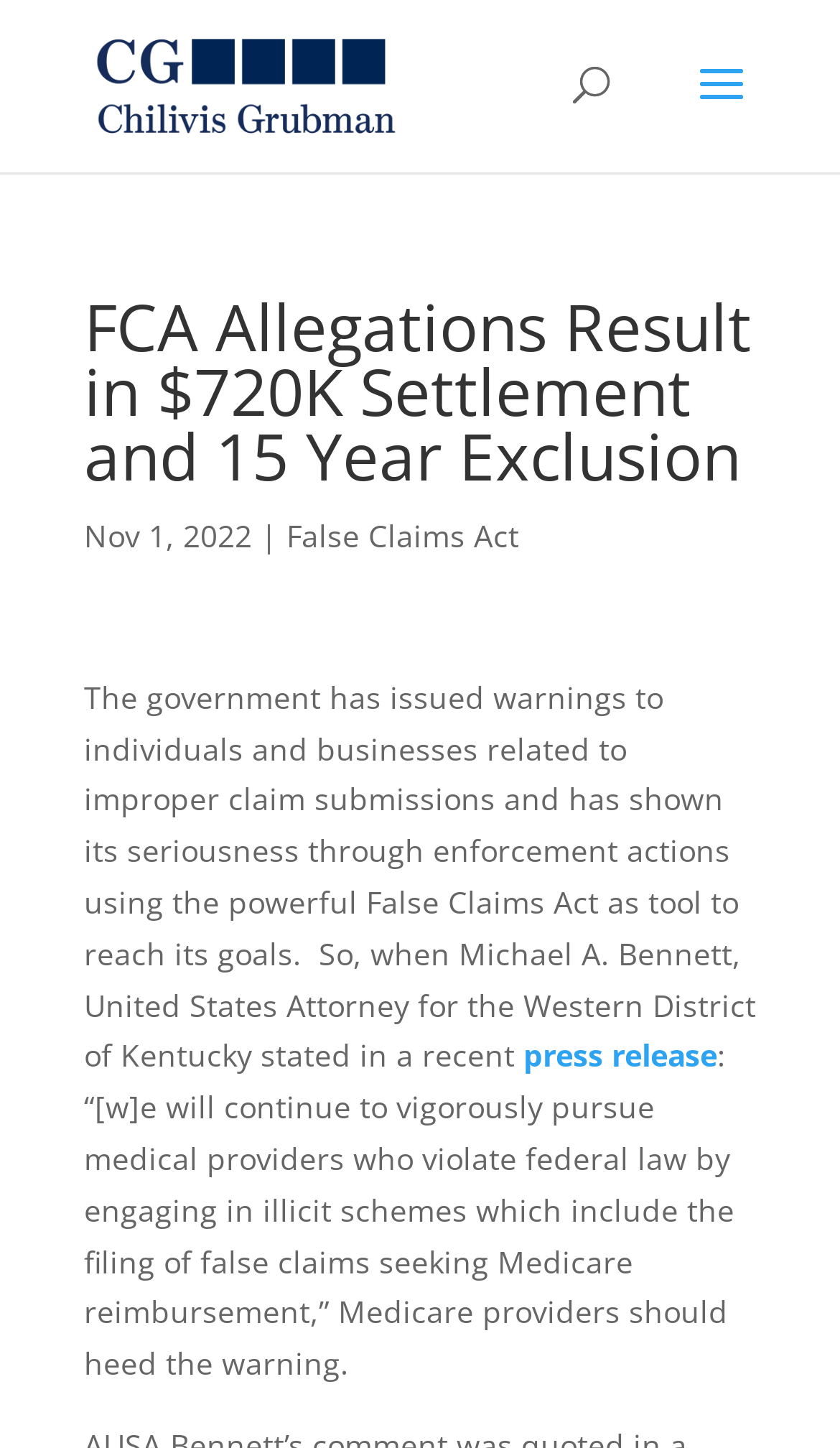What is the warning given to Medicare providers?
Provide a fully detailed and comprehensive answer to the question.

The warning given to Medicare providers is mentioned in the text as '[w]e will continue to vigorously pursue medical providers who violate federal law by engaging in illicit schemes which include the filing of false claims seeking Medicare reimbursement'.